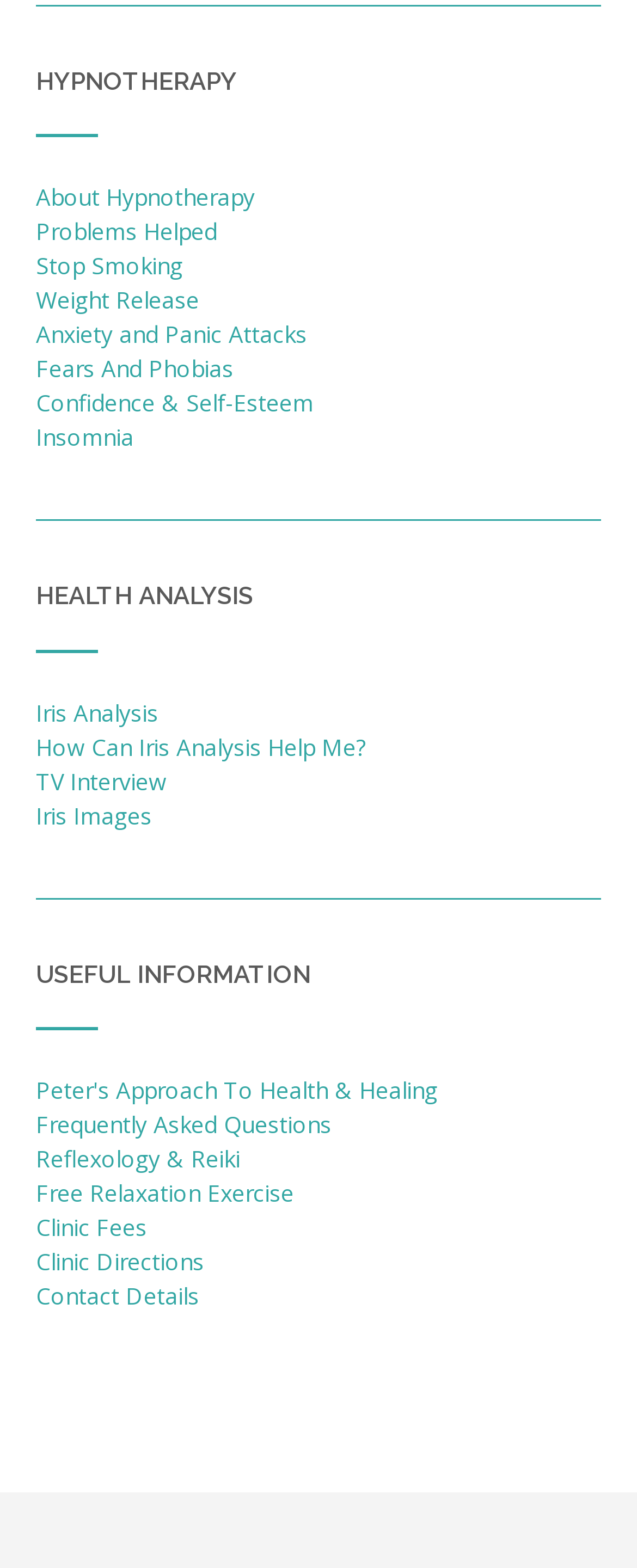Extract the bounding box for the UI element that matches this description: "Anxiety and Panic Attacks".

[0.056, 0.204, 0.482, 0.223]